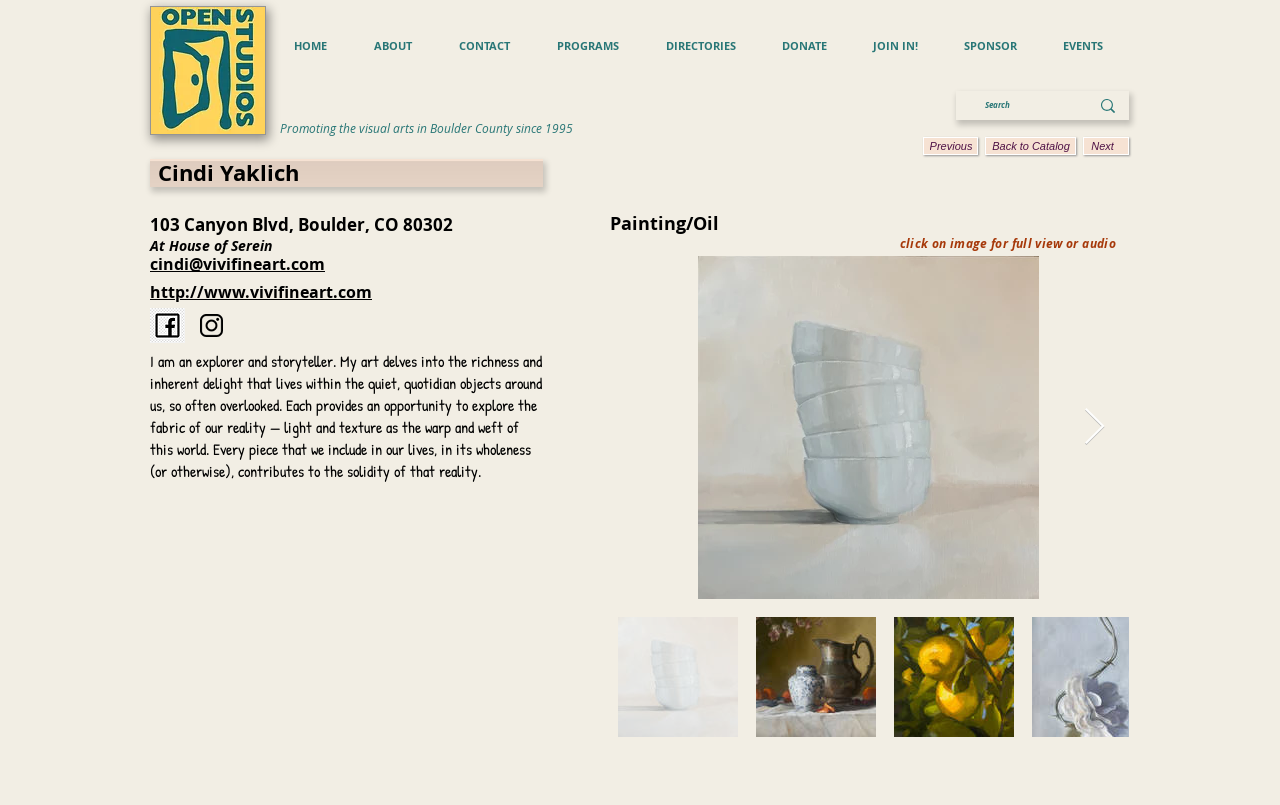Using the image as a reference, answer the following question in as much detail as possible:
What is the theme of the artist's work?

The theme of the artist's work is mentioned in the static text element as 'My art delves into the richness and inherent delight that lives within the quiet, quotidian objects around us', which suggests that the artist's work explores the beauty and significance of everyday objects.